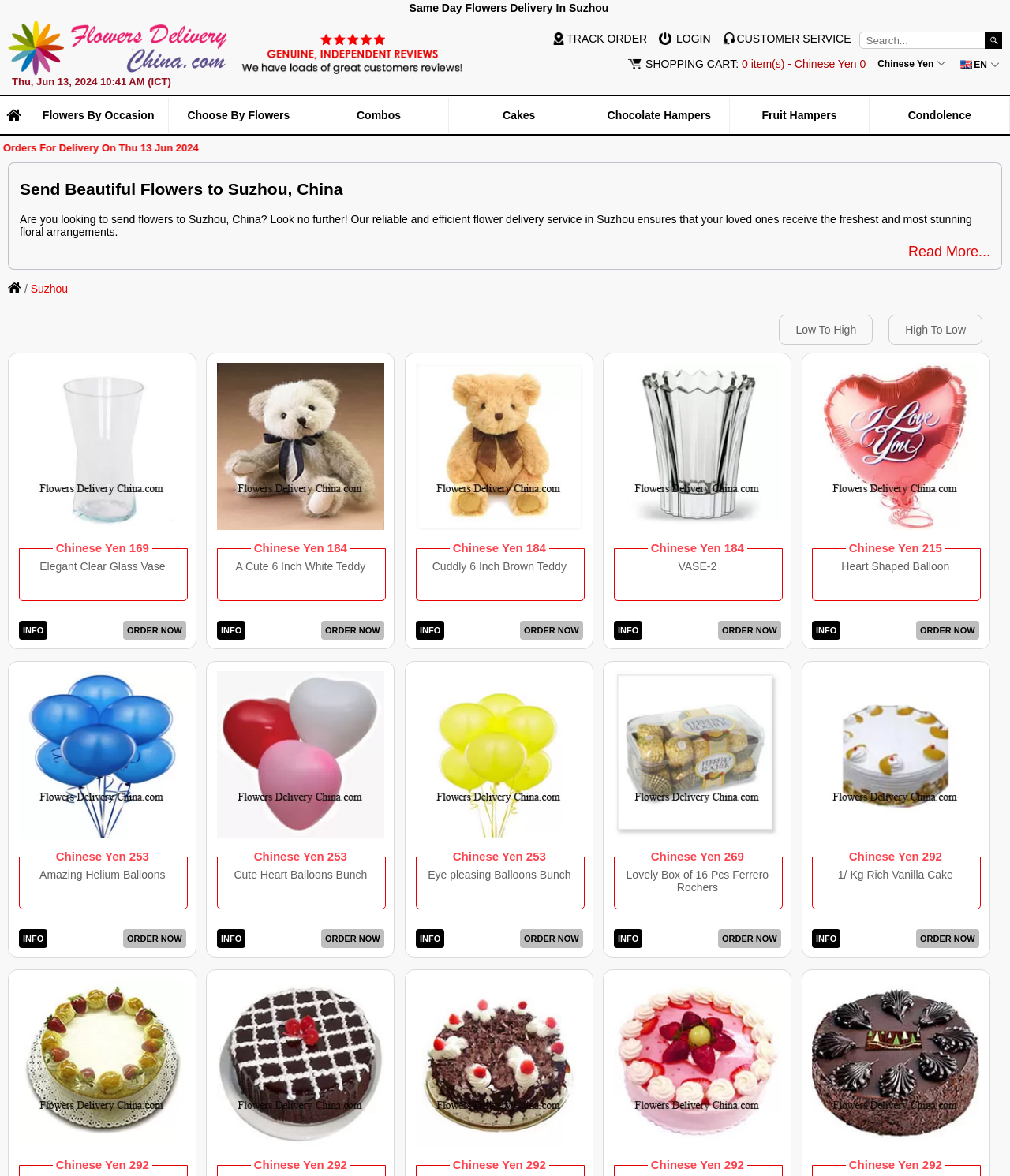What is the minimum number of items in the shopping cart?
Please give a detailed and thorough answer to the question, covering all relevant points.

The link 'SHOPPING CART: 0 item(s) - Chinese Yen 0' is present in the top navigation bar of the webpage, which suggests that the minimum number of items in the shopping cart is 0, meaning the cart is empty.